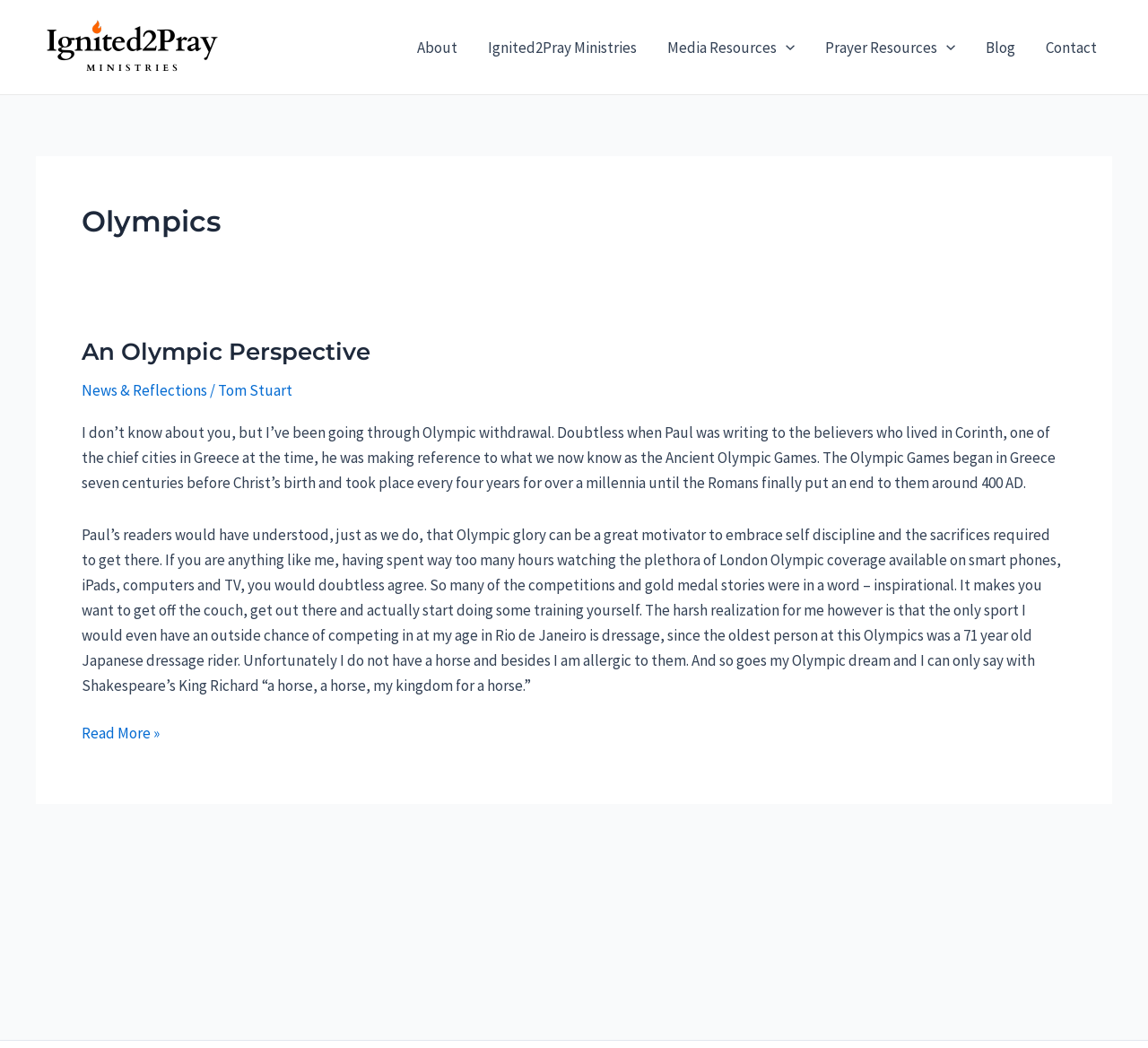Respond to the question with just a single word or phrase: 
What is the name of the king mentioned in the article?

King Richard